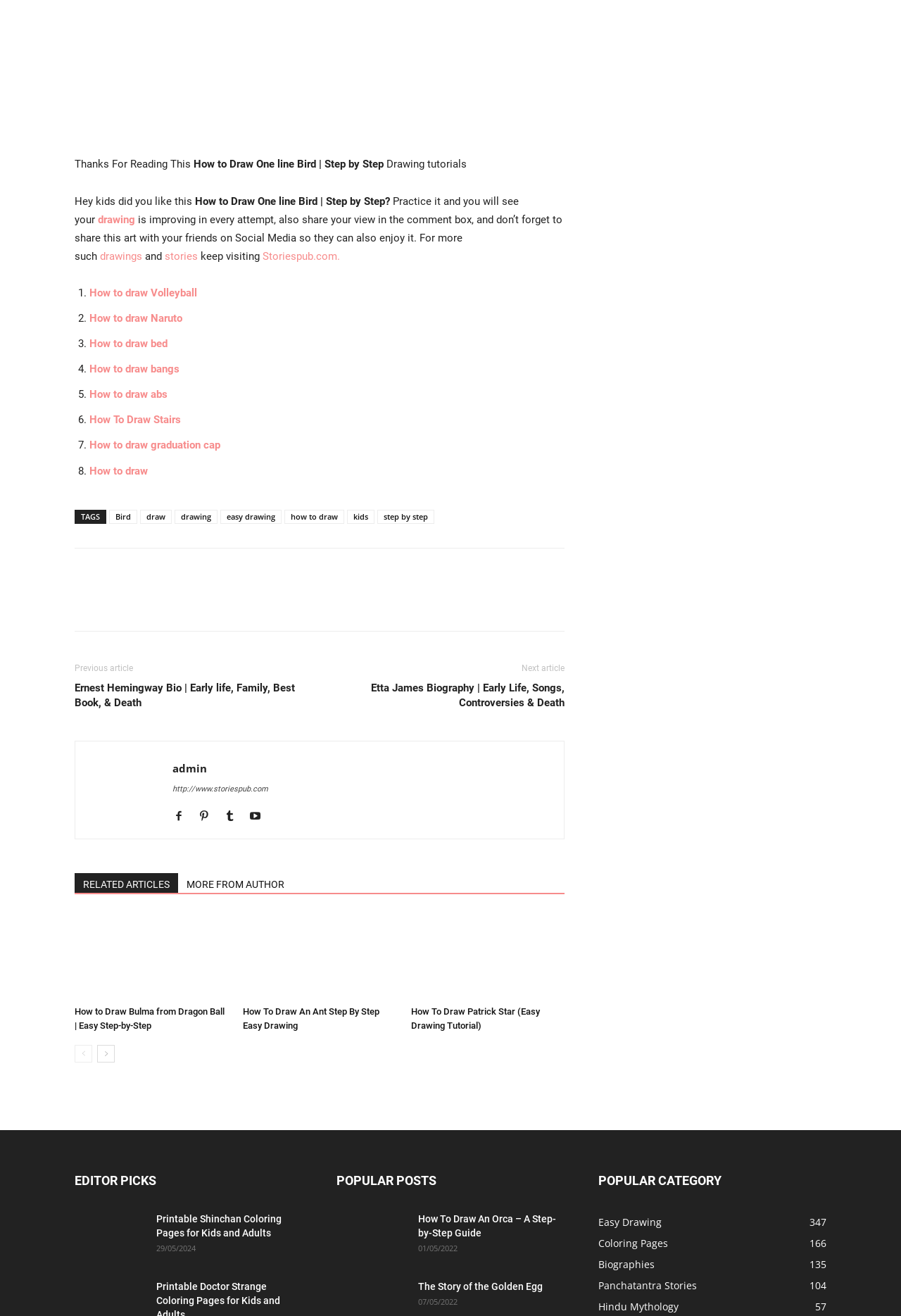Using the given element description, provide the bounding box coordinates (top-left x, top-left y, bottom-right x, bottom-right y) for the corresponding UI element in the screenshot: Coloring Pages166

[0.664, 0.883, 0.741, 0.893]